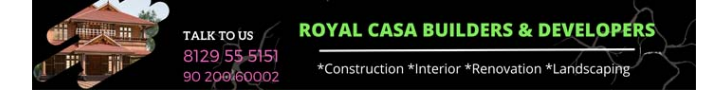What is the purpose of providing contact numbers on the banner?
Using the information from the image, answer the question thoroughly.

The purpose of providing contact numbers on the banner is to attract potential clients to engage their services, allowing them to make inquiries about the services offered by Royal Casa Builders & Developers.